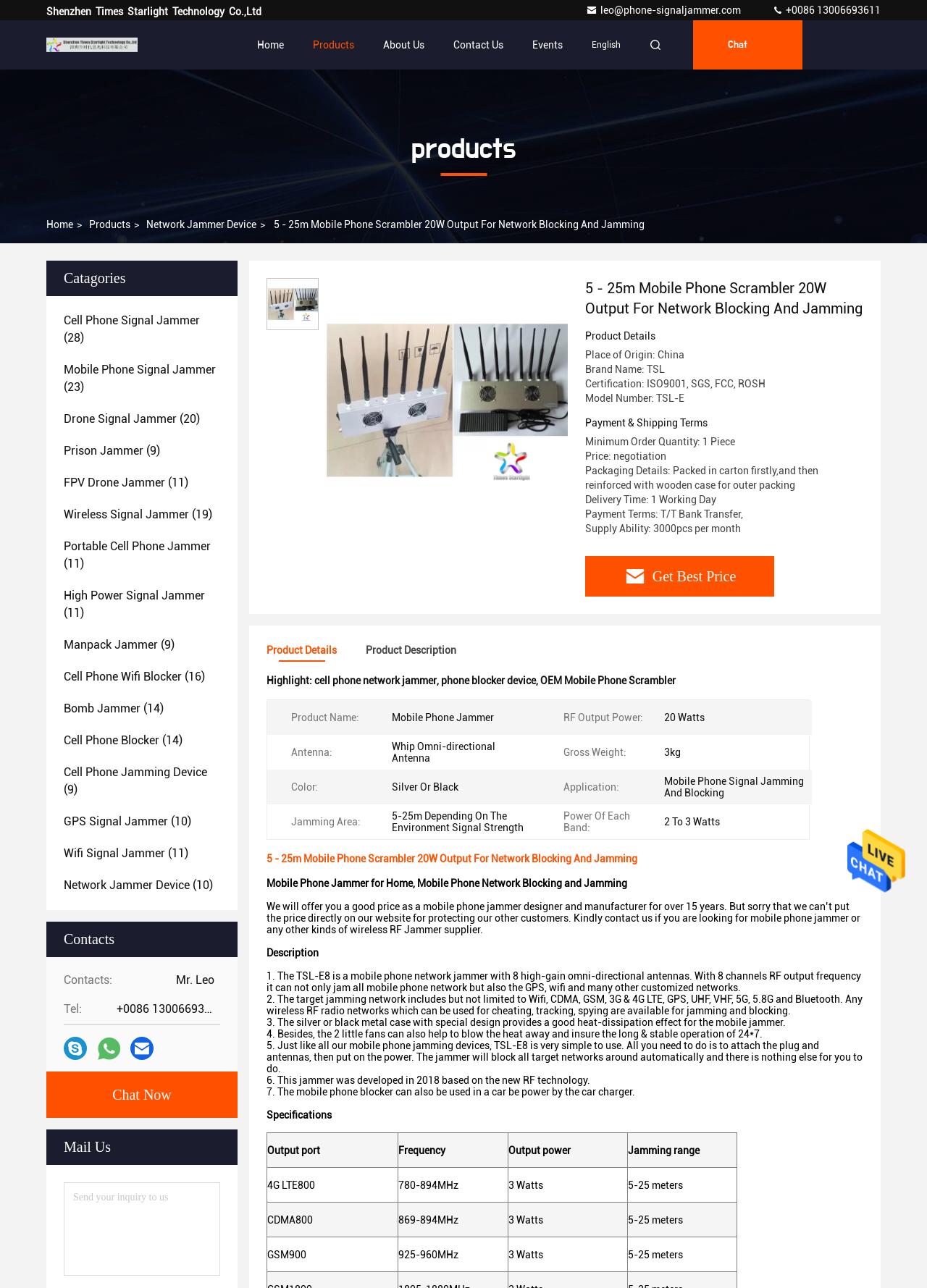What is the company name?
Based on the visual content, answer with a single word or a brief phrase.

Shenzhen Times Starlight Technology Co.,Ltd